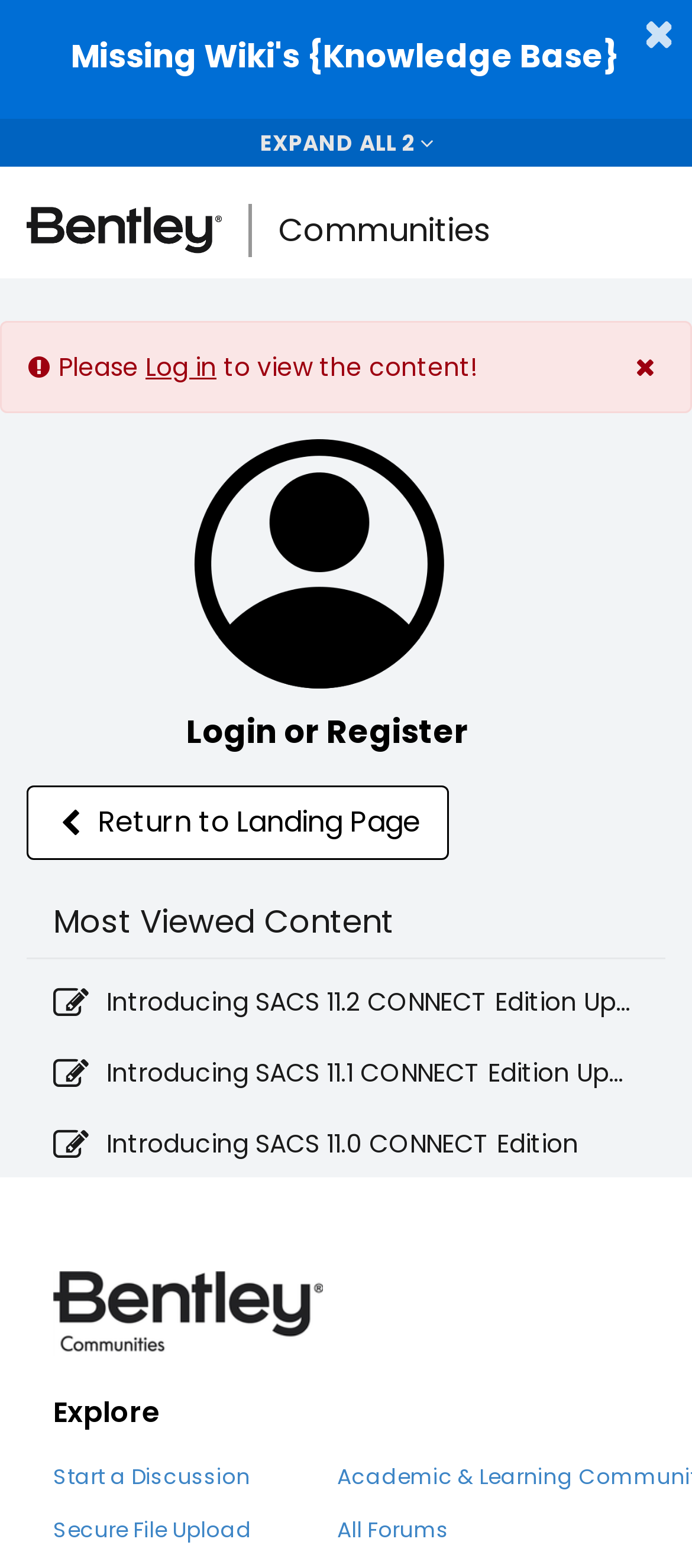Indicate the bounding box coordinates of the element that needs to be clicked to satisfy the following instruction: "Go to homepage". The coordinates should be four float numbers between 0 and 1, i.e., [left, top, right, bottom].

[0.0, 0.119, 0.359, 0.175]